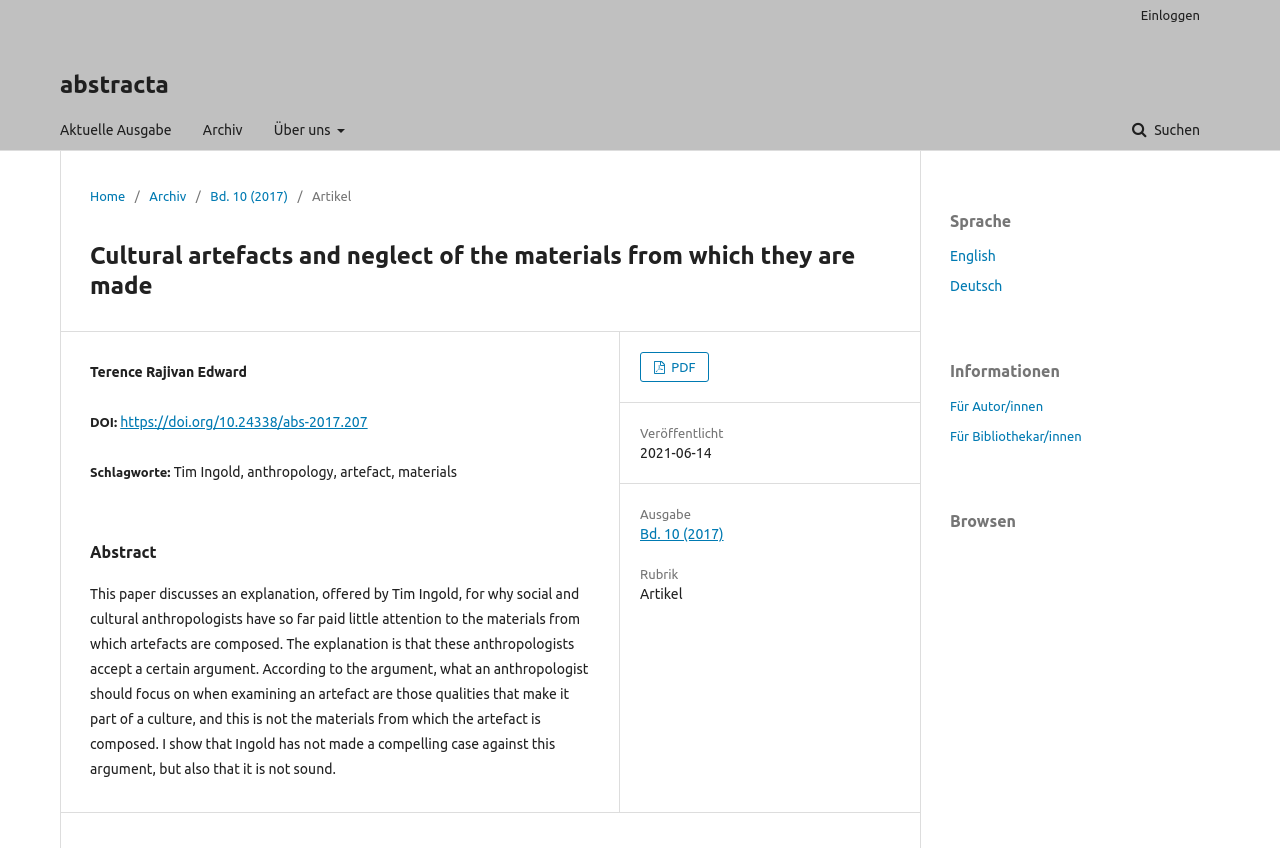Please examine the image and provide a detailed answer to the question: What is the language of the article?

I looked at the article section and did not find any language specification. Although there is a 'Sprache' section in the sidebar, it only provides links to switch the language of the website, but it does not specify the language of the article.